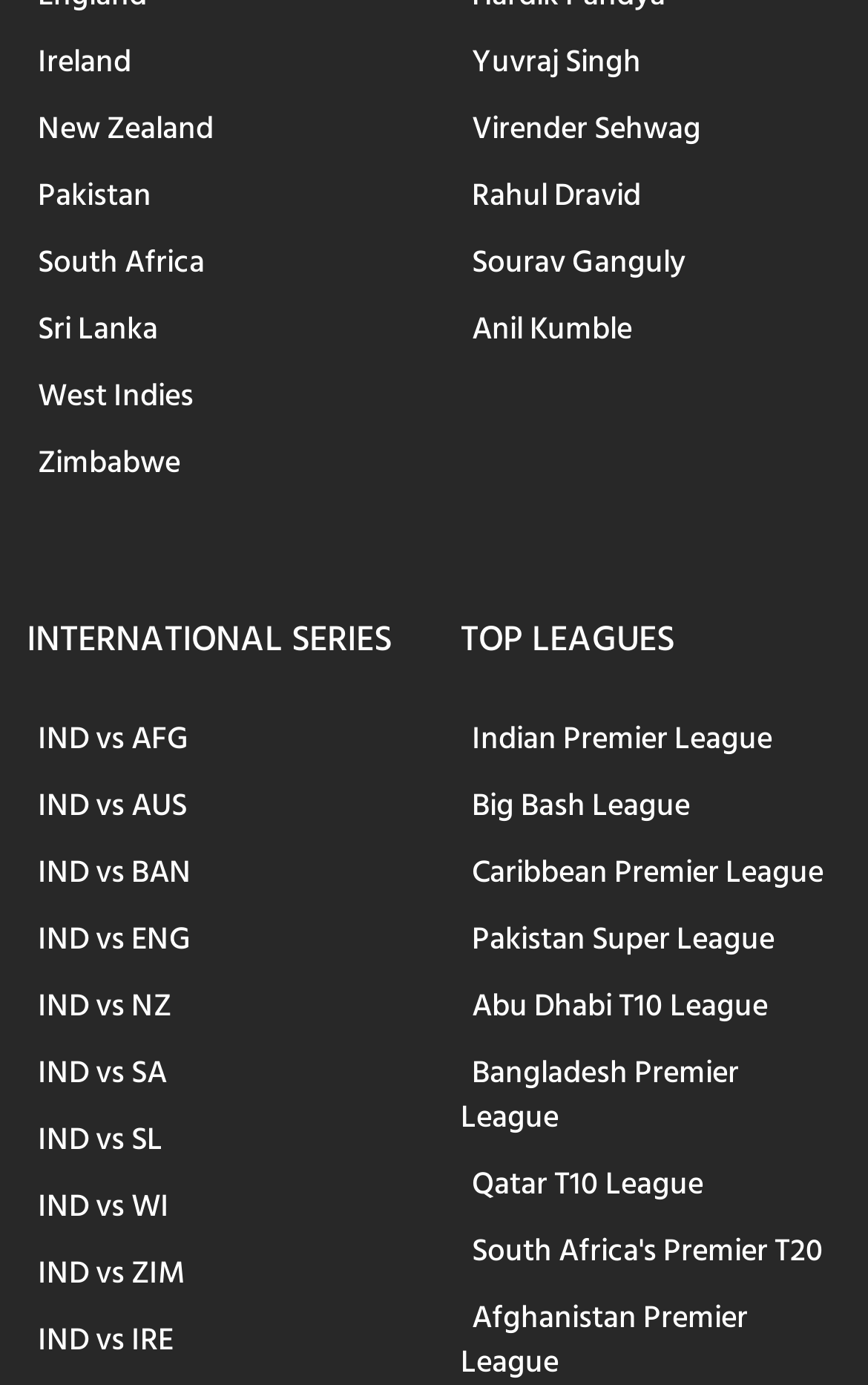Please predict the bounding box coordinates of the element's region where a click is necessary to complete the following instruction: "Learn about Indian Premier League". The coordinates should be represented by four float numbers between 0 and 1, i.e., [left, top, right, bottom].

[0.531, 0.507, 0.903, 0.56]